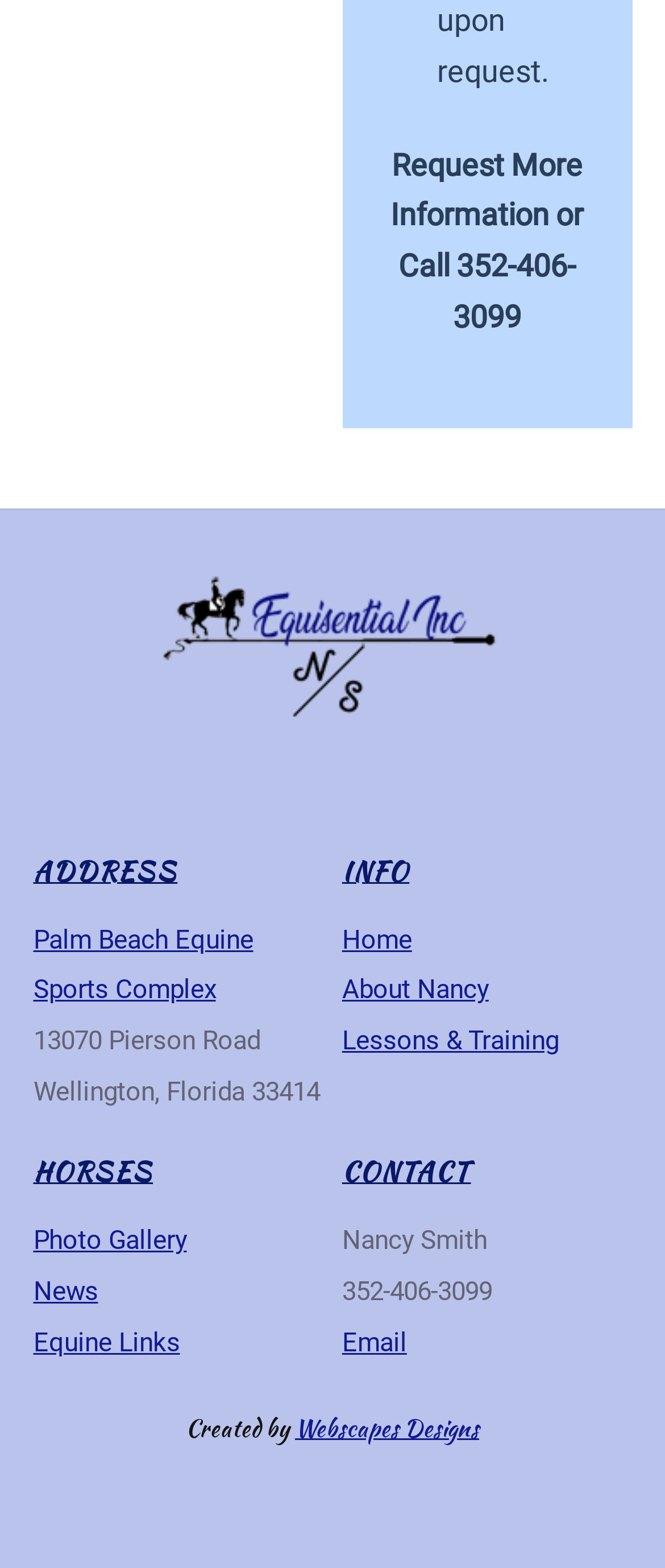Reply to the question with a brief word or phrase: How many links are there in the 'HORSES' section?

3